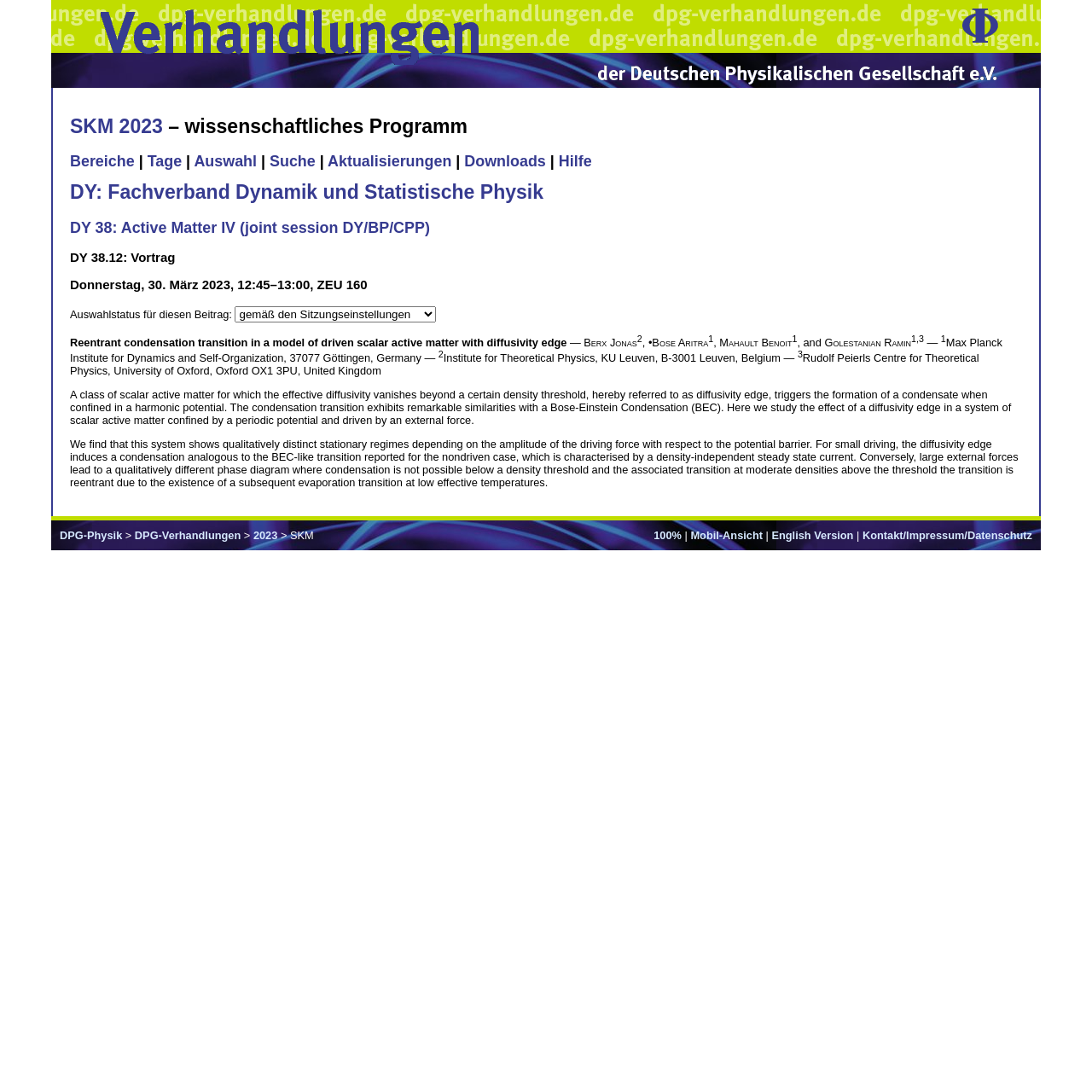What is the name of the author who has a superscript '2'?
Provide a detailed and well-explained answer to the question.

I found this answer by looking at the text 'Berx Jonas' which has a superscript '2' next to it, indicating that Berx Jonas is the author with the superscript '2'.